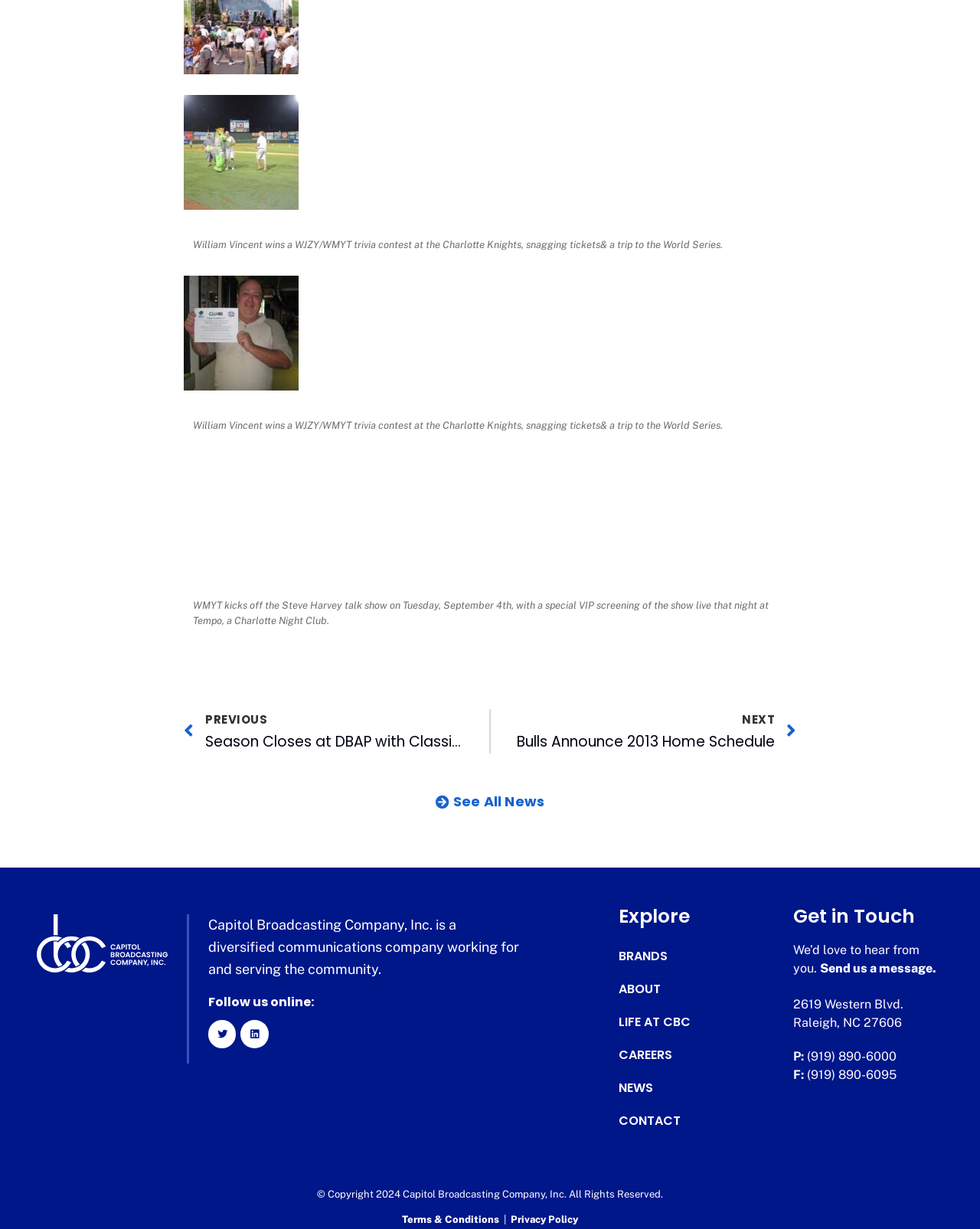How many social media links are in the footer?
By examining the image, provide a one-word or phrase answer.

2